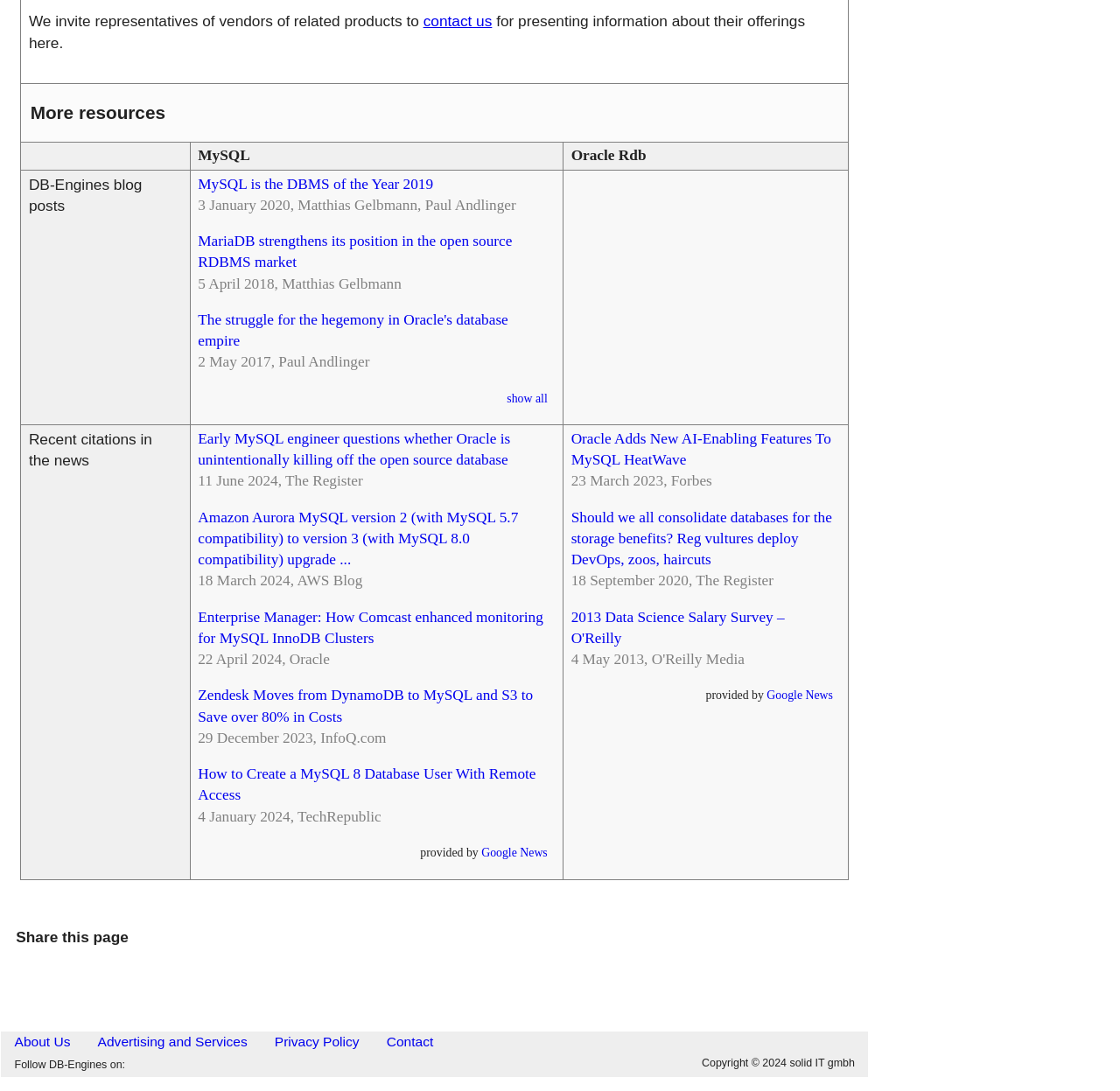Please provide a brief answer to the question using only one word or phrase: 
What is the title of the first blog post?

MySQL is the DBMS of the Year 2019